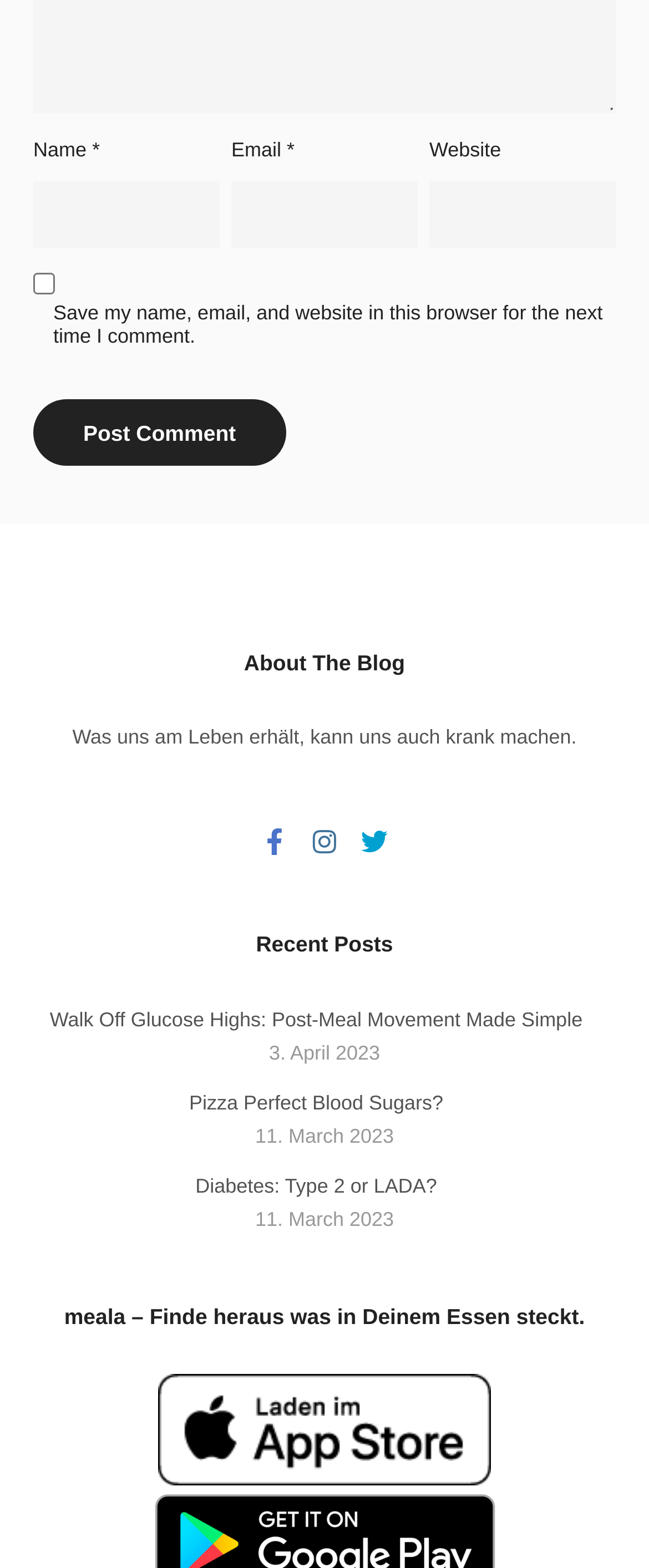Please use the details from the image to answer the following question comprehensively:
What is the purpose of the 'Recent Posts' section?

The 'Recent Posts' section contains a list of links to recent blog posts, along with their publication dates. This suggests that the purpose of the section is to display a list of recent blog posts for users to browse.